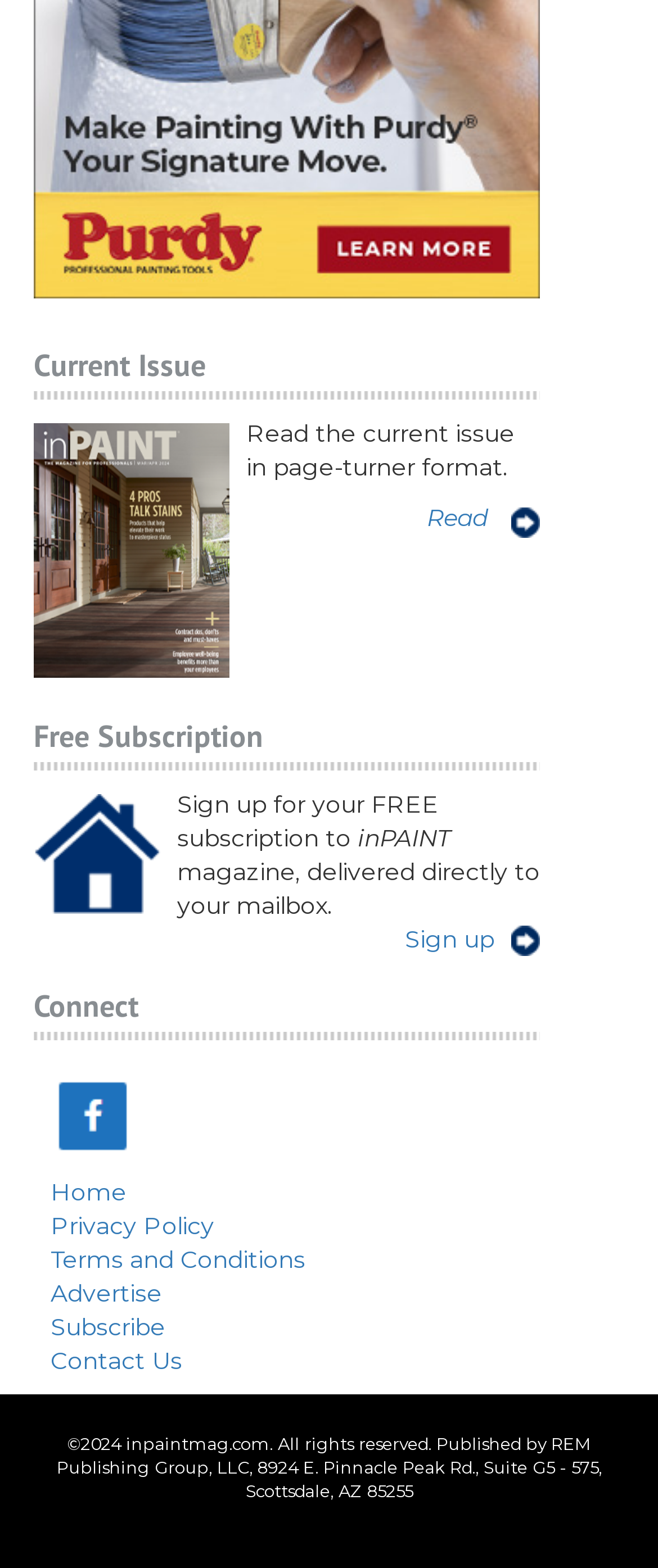Find the bounding box coordinates for the area that should be clicked to accomplish the instruction: "Subscribe to the magazine".

[0.077, 0.836, 0.251, 0.856]